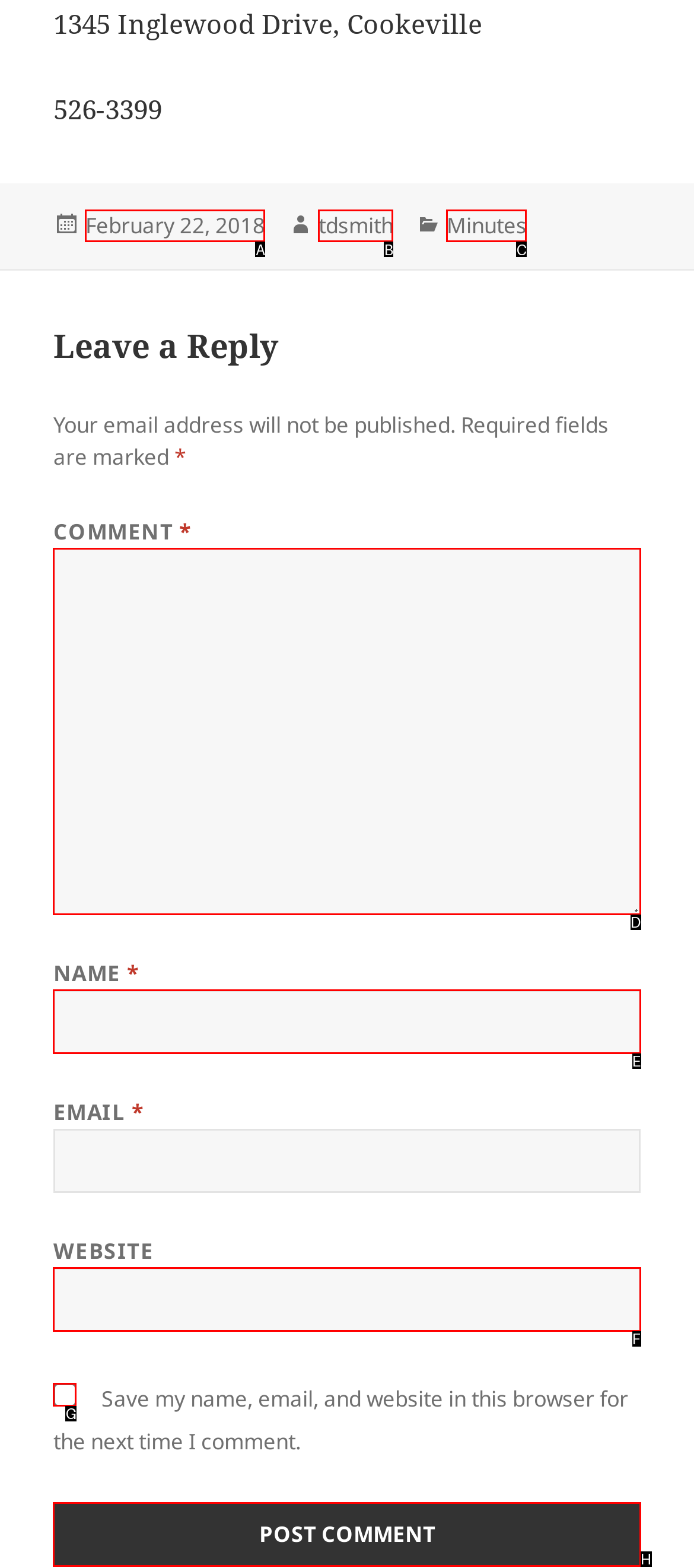Identify which option matches the following description: parent_node: NAME * name="author"
Answer by giving the letter of the correct option directly.

E